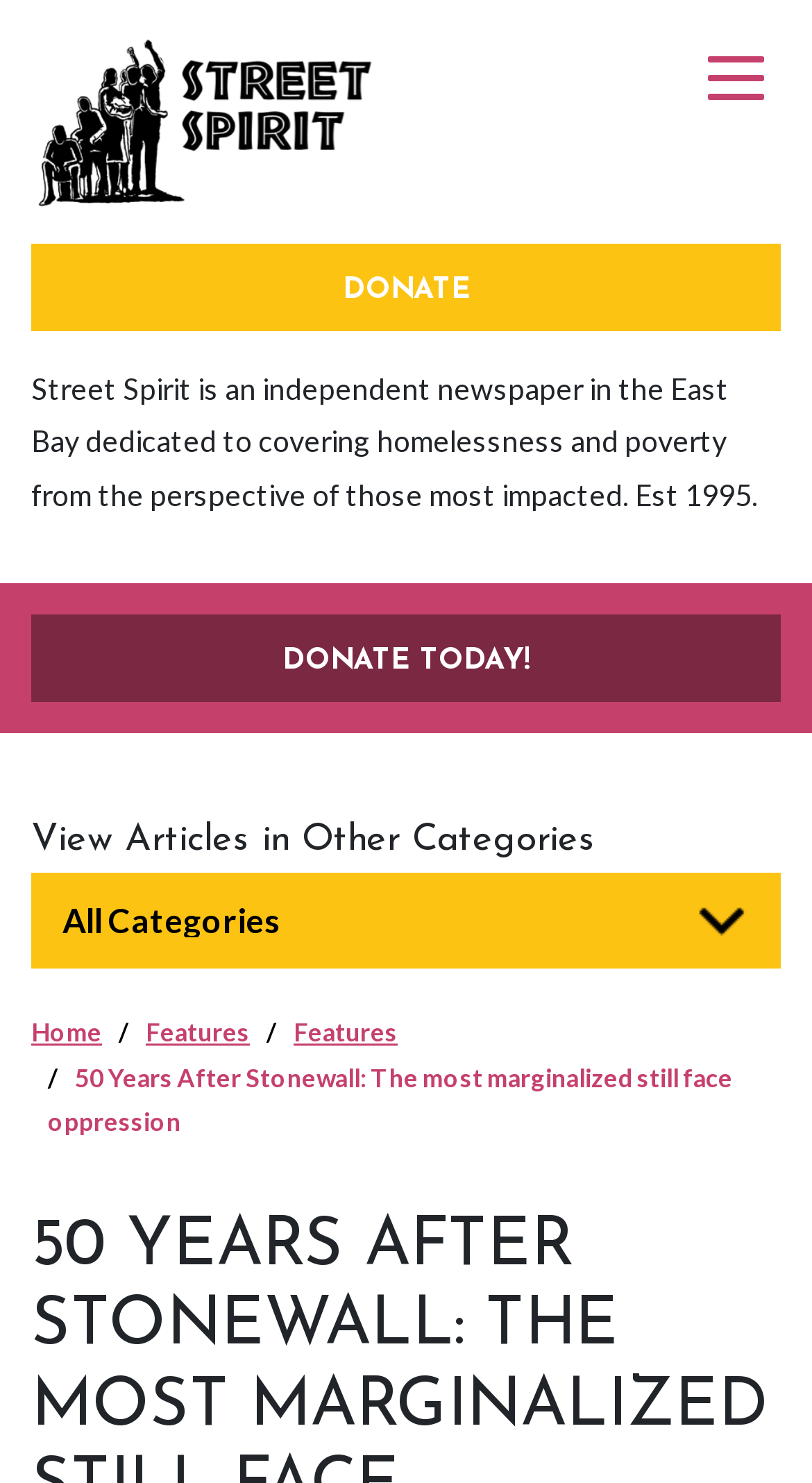Craft a detailed narrative of the webpage's structure and content.

The webpage appears to be an article from an independent newspaper called Street Spirit, which focuses on homelessness and poverty from the perspective of those most impacted. At the top left of the page, there is a link to the newspaper's homepage, accompanied by an image of the newspaper's logo. Next to it, there is a link to donate to the newspaper.

Below the logo and donation link, there is a brief description of the newspaper, stating its mission and establishment year. Further down, there is a prominent call-to-action button to donate today, which is situated at the top right of the page.

Below the donation button, there is a navigation breadcrumb that displays the article's category hierarchy. The breadcrumb starts with a link to the homepage, followed by two links to the "Features" category, and finally, the title of the current article, "50 Years After Stonewall: The most marginalized still face oppression".

To the right of the breadcrumb, there is a static text element that reads "View Articles in Other Categories". Below it, there is a combobox that allows users to select other categories, although it is not expanded by default.

The overall layout of the page suggests that the article content will be displayed below these elements, although the exact content is not provided in the accessibility tree.